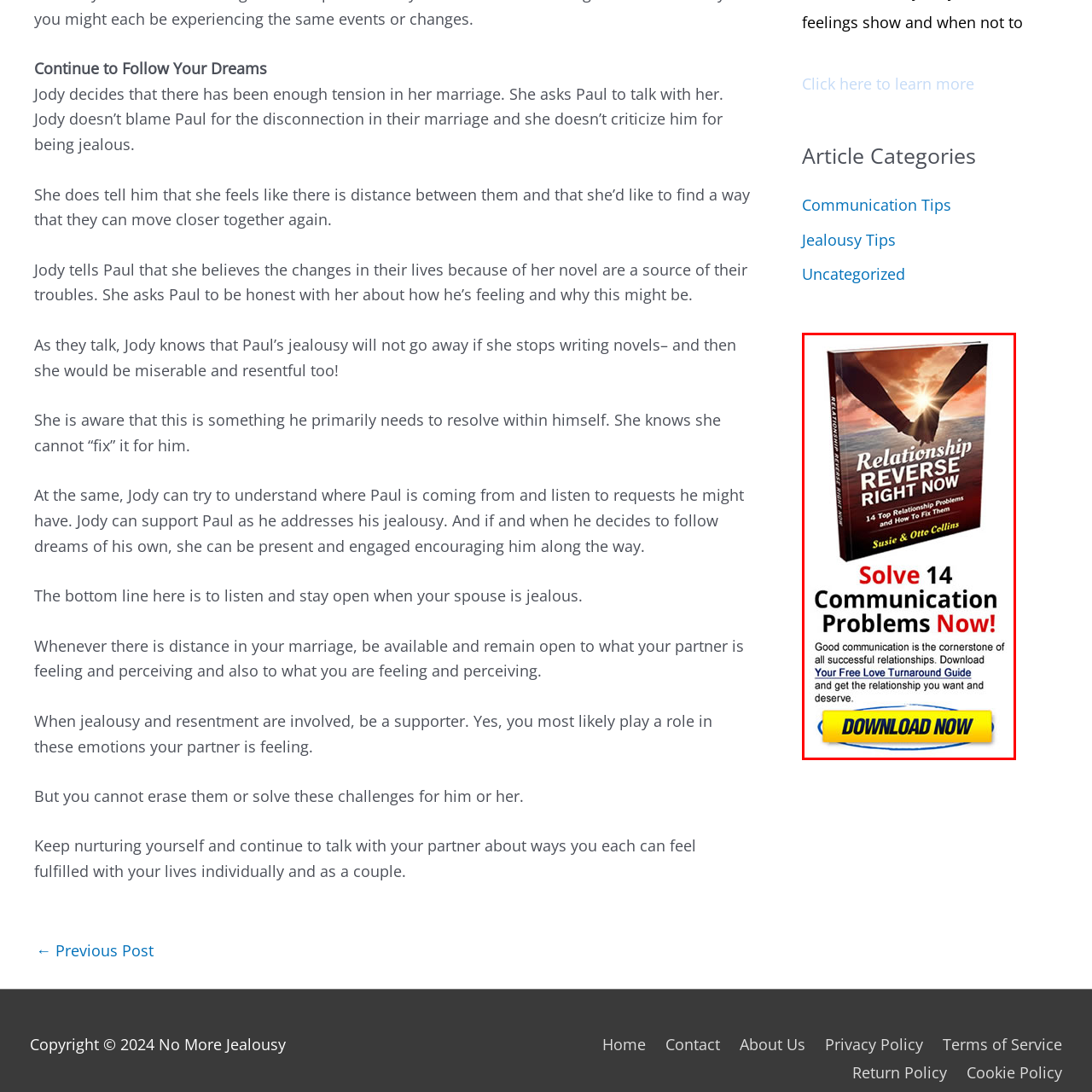Offer an in-depth description of the scene contained in the red rectangle.

The image showcases a book titled "Relationship Reverse Right Now," authored by Susie & Otte Collins, prominently displayed against a bright background. The book cover features a pair of hands joining together, symbolizing connection and unity in relationships. Below the book, a compelling call-to-action urges viewers to "Solve 14 Communication Problems Now!" This is accompanied by a brief statement highlighting the importance of good communication as the cornerstone of successful relationships. A button at the bottom encourages users to download a free guide aimed at improving their love life. The design encourages engagement and aims to provide valuable insights for improving personal relationships.